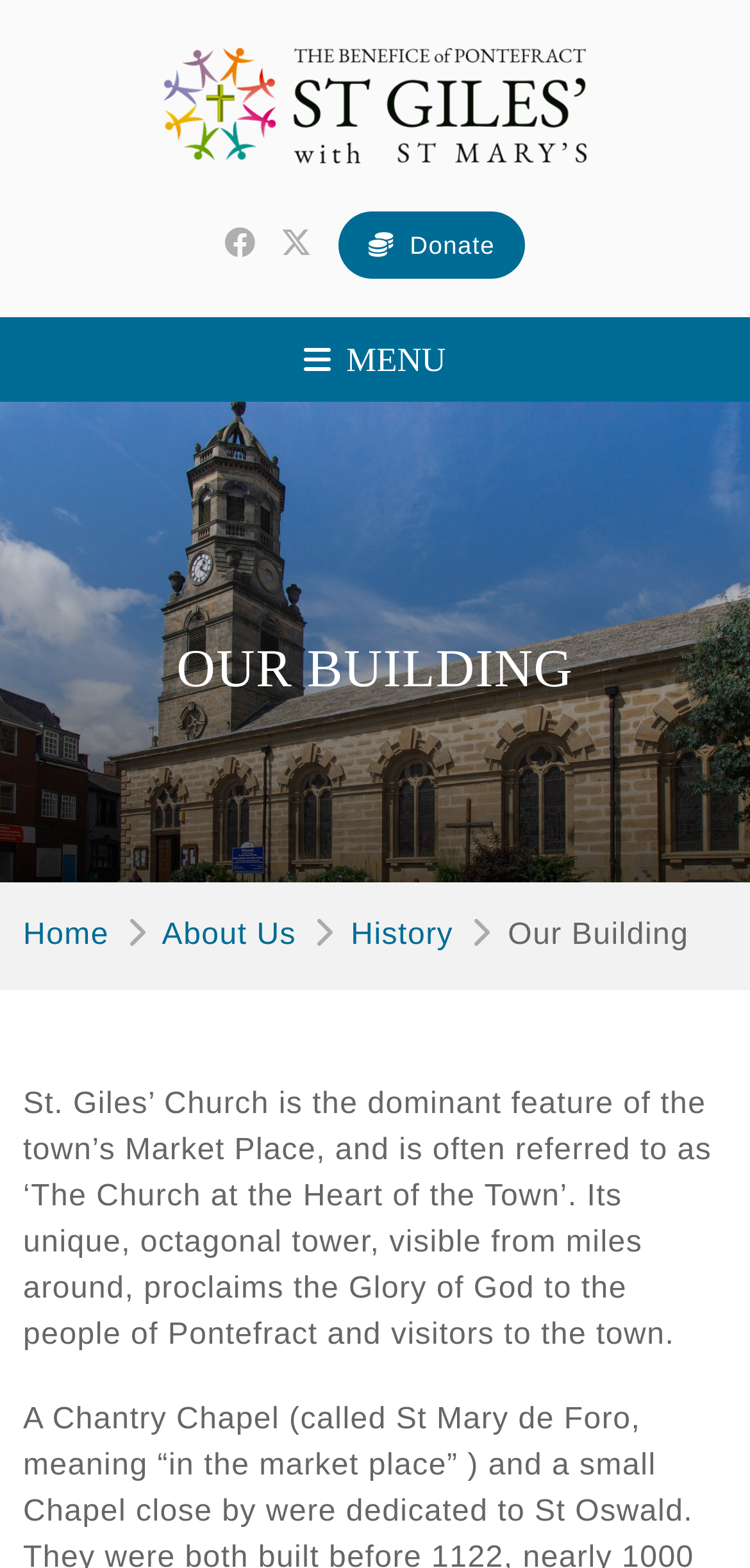Could you highlight the region that needs to be clicked to execute the instruction: "Learn more about History"?

[0.468, 0.586, 0.604, 0.607]